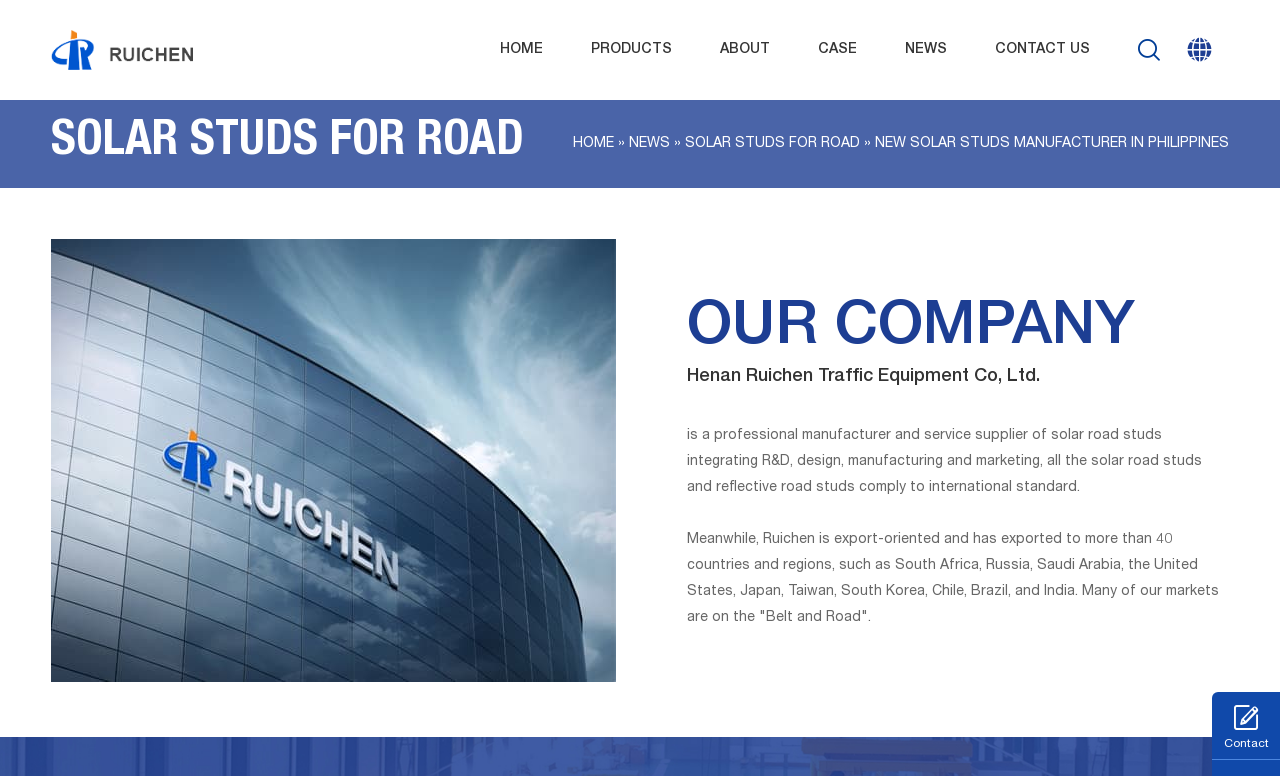Can you pinpoint the bounding box coordinates for the clickable element required for this instruction: "Click RUICEHN solar studs"? The coordinates should be four float numbers between 0 and 1, i.e., [left, top, right, bottom].

[0.04, 0.0, 0.15, 0.129]